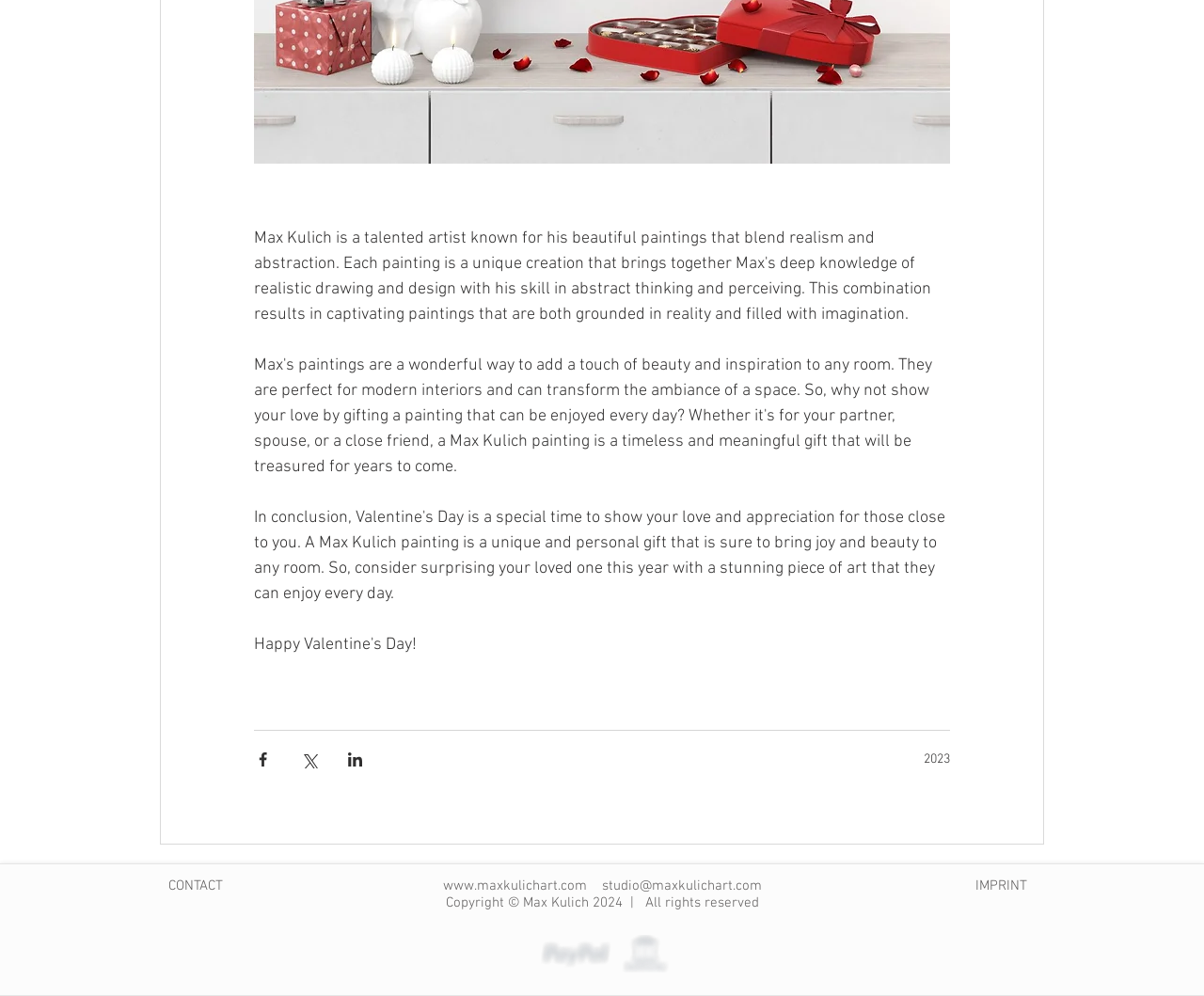Please specify the bounding box coordinates of the clickable region necessary for completing the following instruction: "Visit 2023". The coordinates must consist of four float numbers between 0 and 1, i.e., [left, top, right, bottom].

[0.767, 0.754, 0.789, 0.77]